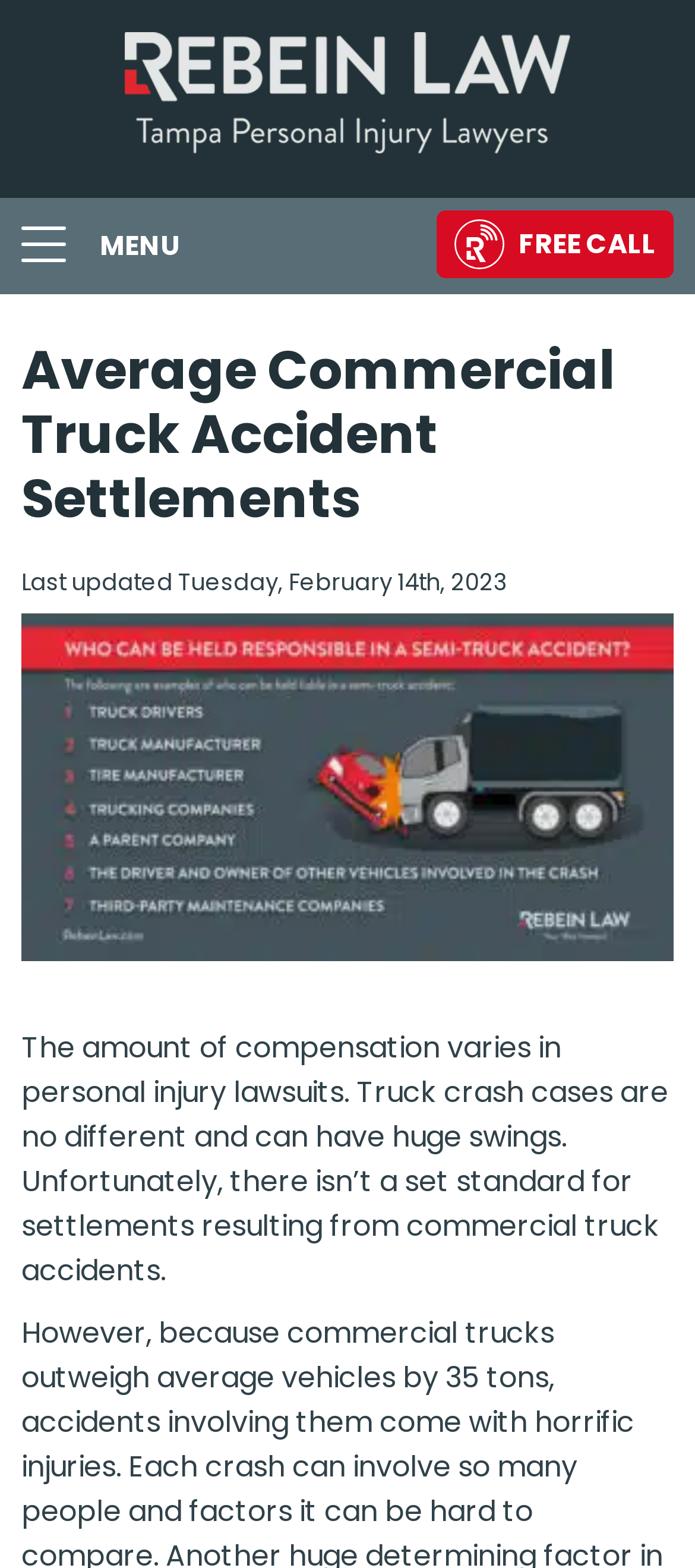Is the menu expanded?
Using the image as a reference, answer the question with a short word or phrase.

No